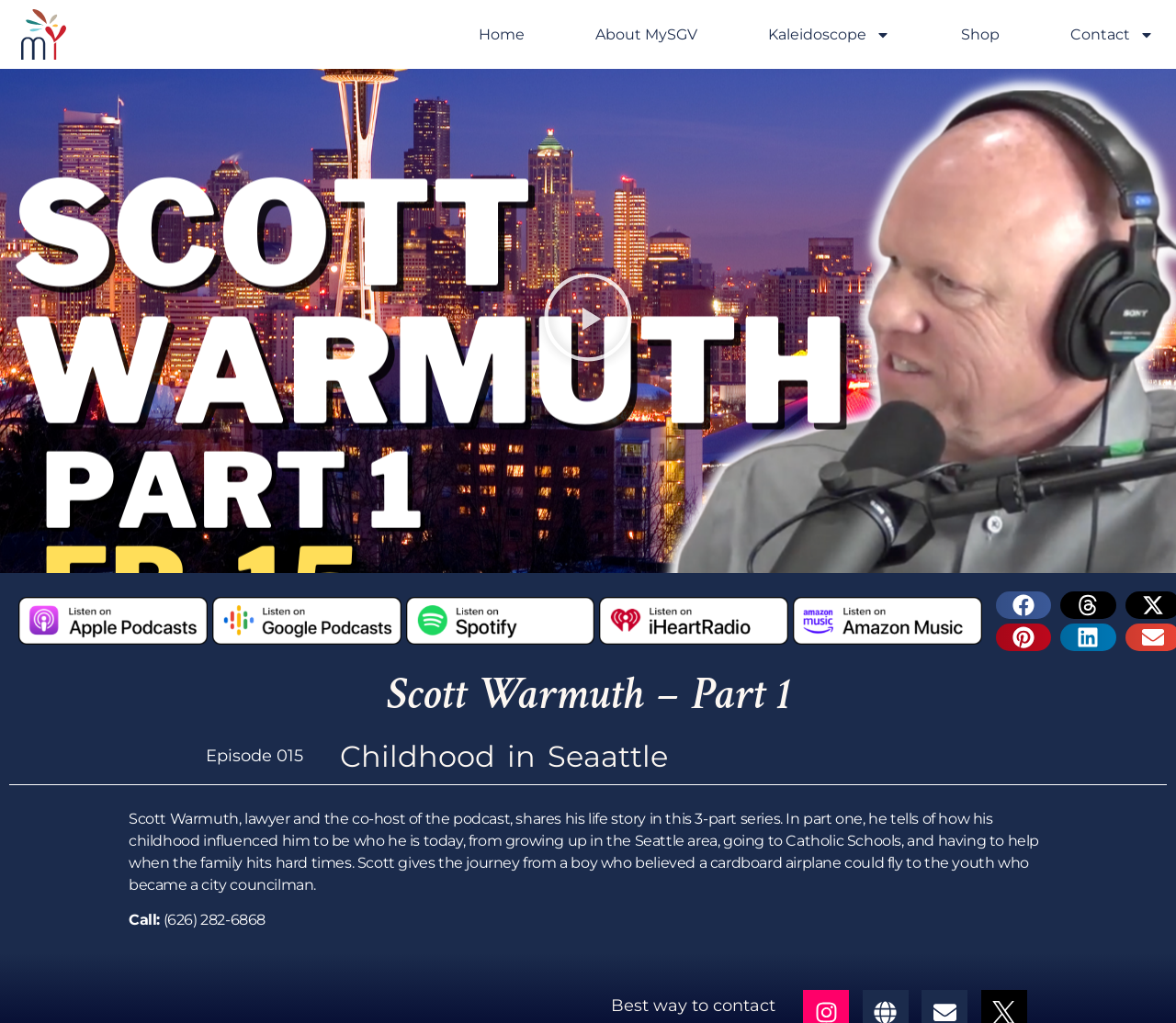Please identify the bounding box coordinates of the element that needs to be clicked to perform the following instruction: "Go to the 'Home' page".

[0.396, 0.02, 0.457, 0.048]